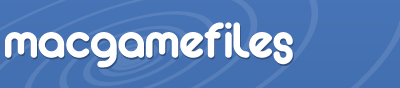Write a descriptive caption for the image, covering all notable aspects.

The image features the logo of "MacGameFiles," a website dedicated to providing downloads and information for Mac games. The logo is displayed against a vibrant blue background, characterized by a playful and modern font that enhances its appealing and approachable aesthetic. This design effectively communicates the site's focus on the gaming community, offering users easy access to a variety of Mac game files, demos, and shareware options.